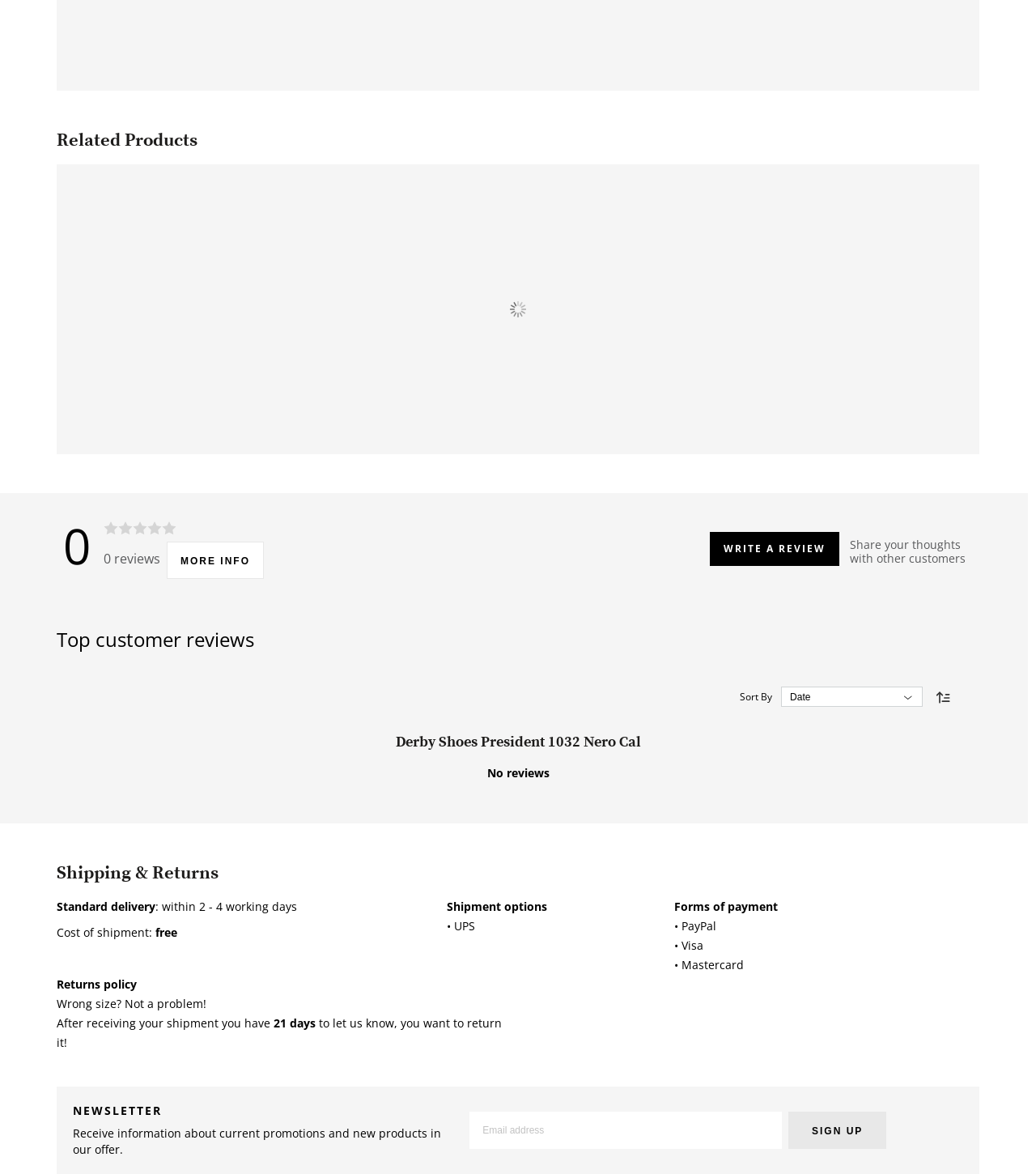Answer the question with a single word or phrase: 
What is the rating of the product?

0